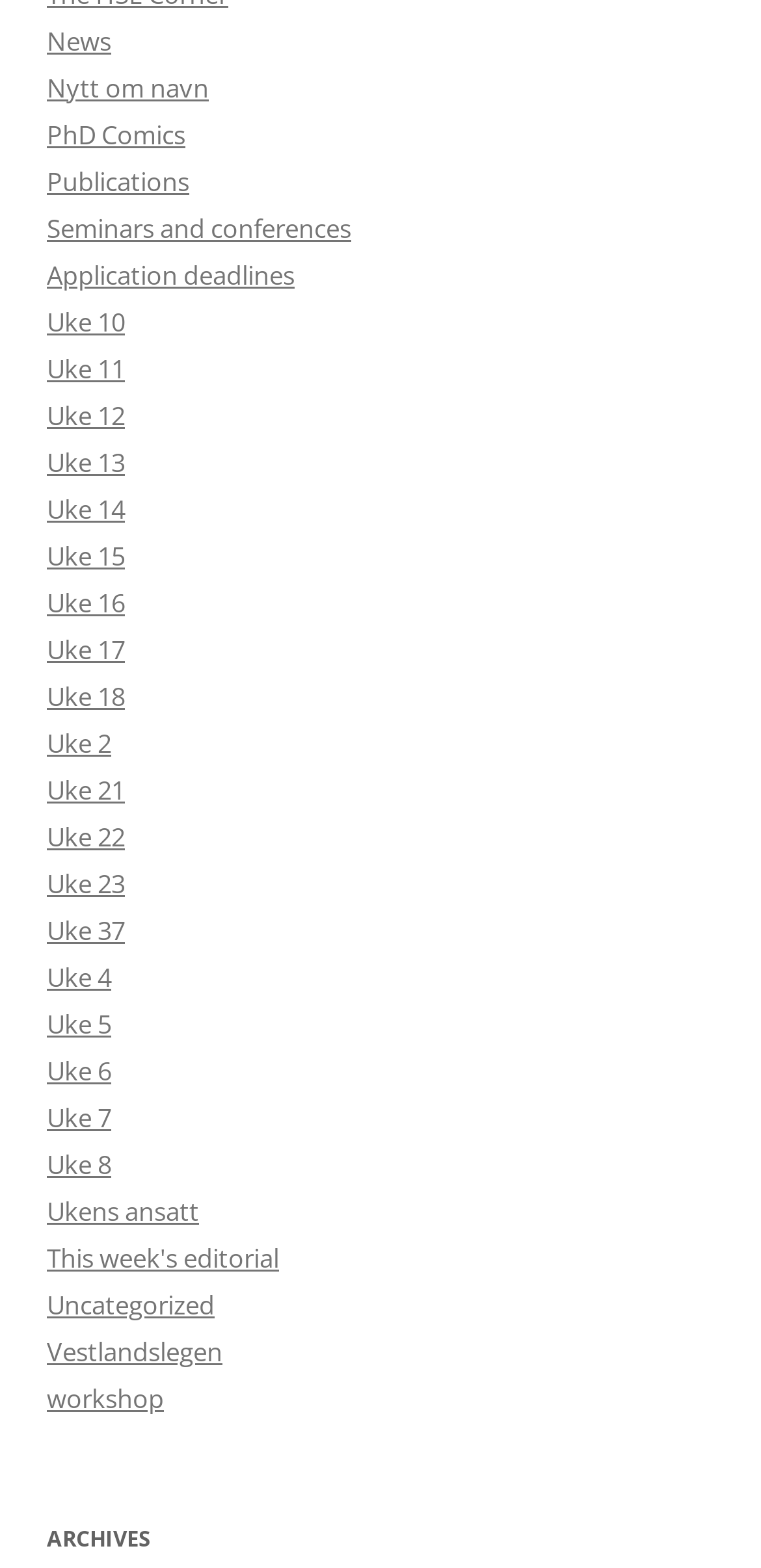Identify the bounding box for the UI element specified in this description: "September 1, 2006". The coordinates must be four float numbers between 0 and 1, formatted as [left, top, right, bottom].

None